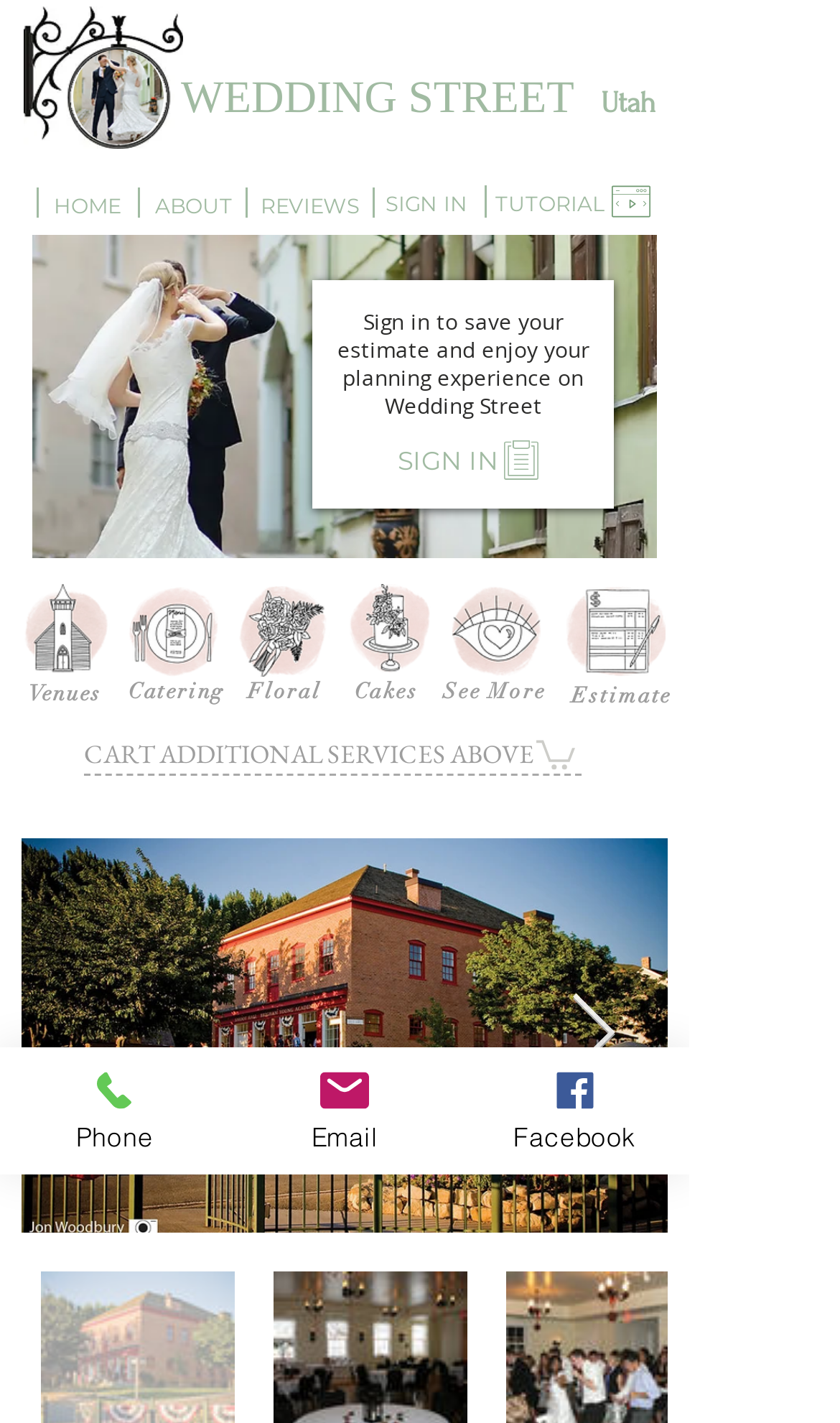What type of images are displayed on the webpage?
Please give a detailed answer to the question using the information shown in the image.

The images on the webpage, such as 'wedding-street-10', 'first look no text.png', and 'bouquet toss no text.png', suggest that they are related to weddings, which is consistent with the overall theme of the webpage.